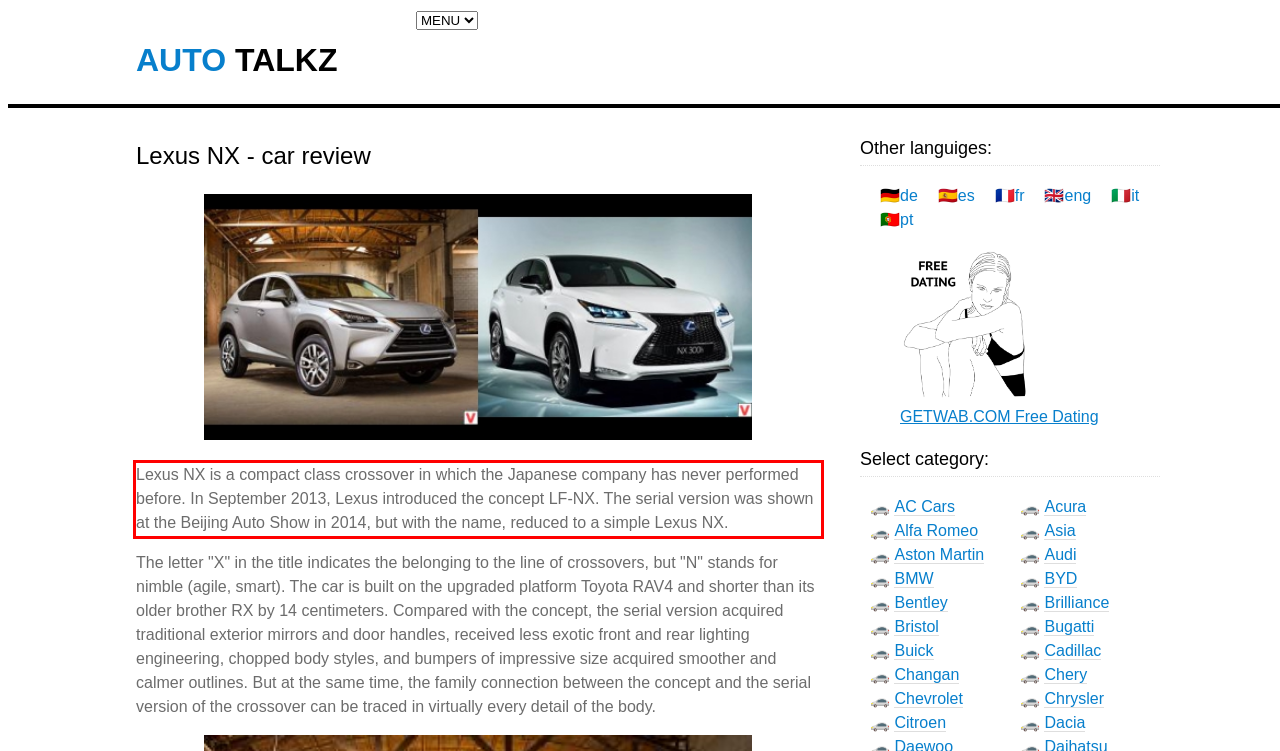Identify the text inside the red bounding box in the provided webpage screenshot and transcribe it.

Lexus NX is a compact class crossover in which the Japanese company has never performed before. In September 2013, Lexus introduced the concept LF-NX. The serial version was shown at the Beijing Auto Show in 2014, but with the name, reduced to a simple Lexus NX.